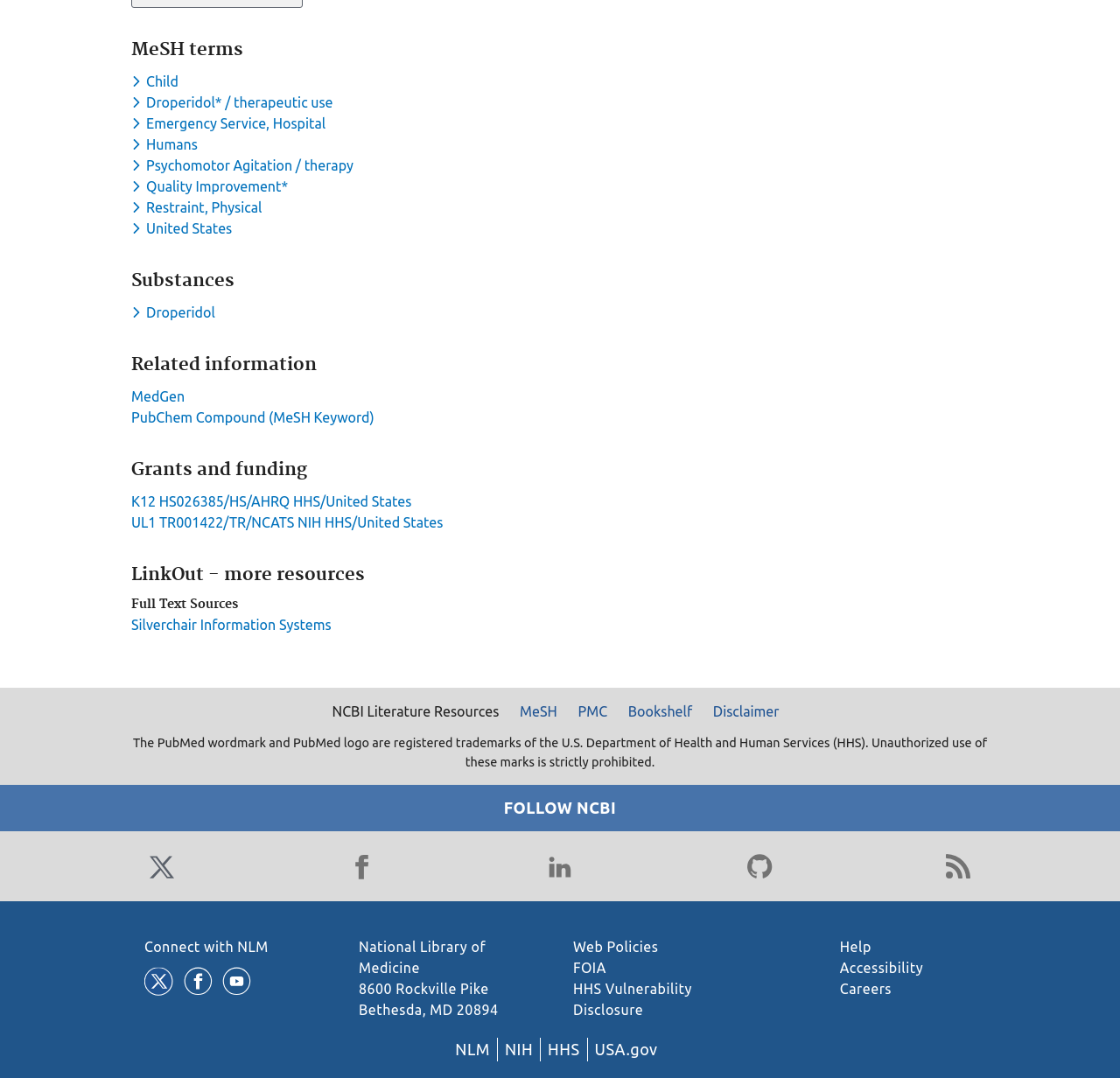Answer succinctly with a single word or phrase:
What is the main topic of the webpage?

MeSH terms